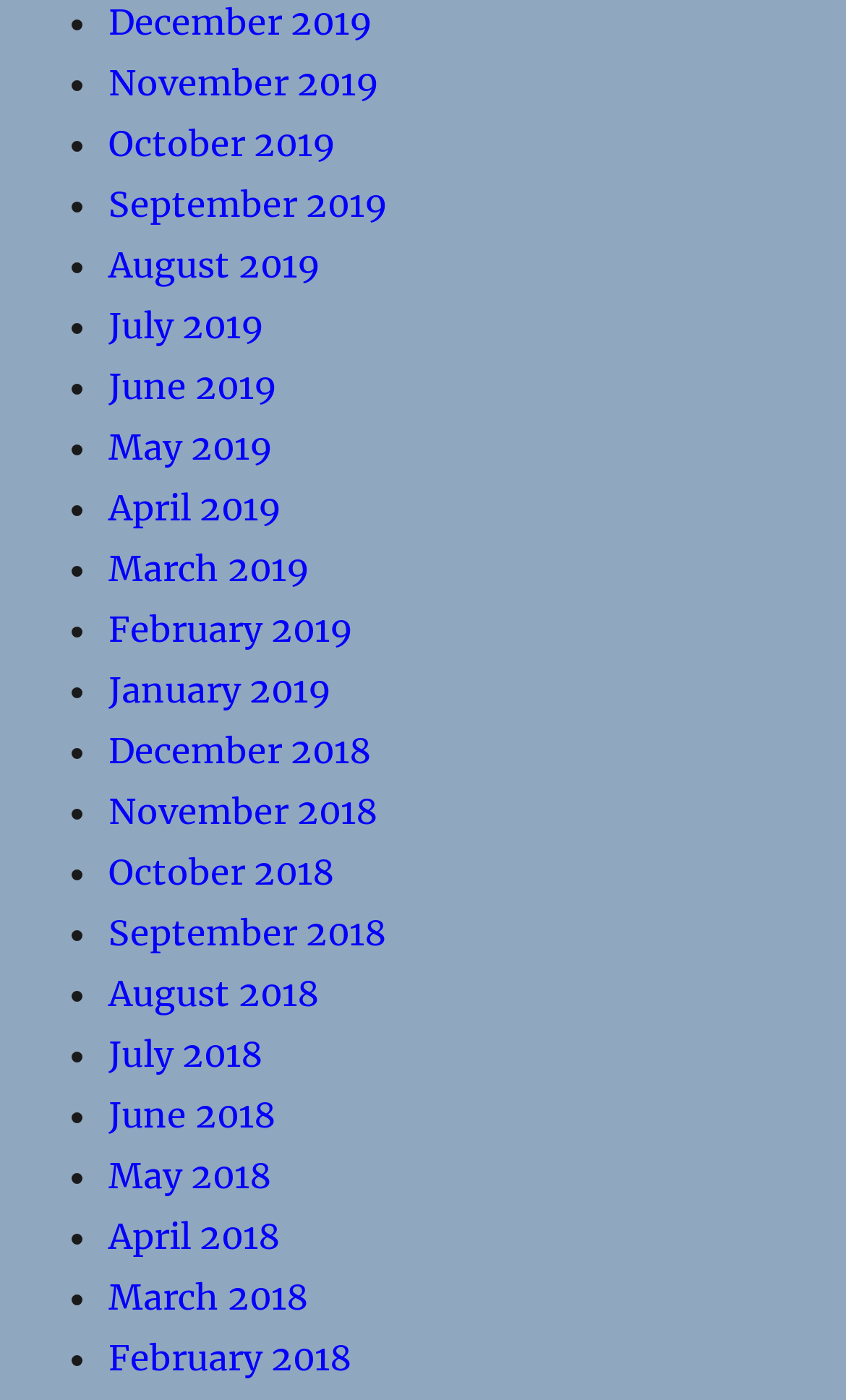Given the description October 2019, predict the bounding box coordinates of the UI element. Ensure the coordinates are in the format (top-left x, top-left y, bottom-right x, bottom-right y) and all values are between 0 and 1.

[0.128, 0.087, 0.397, 0.118]